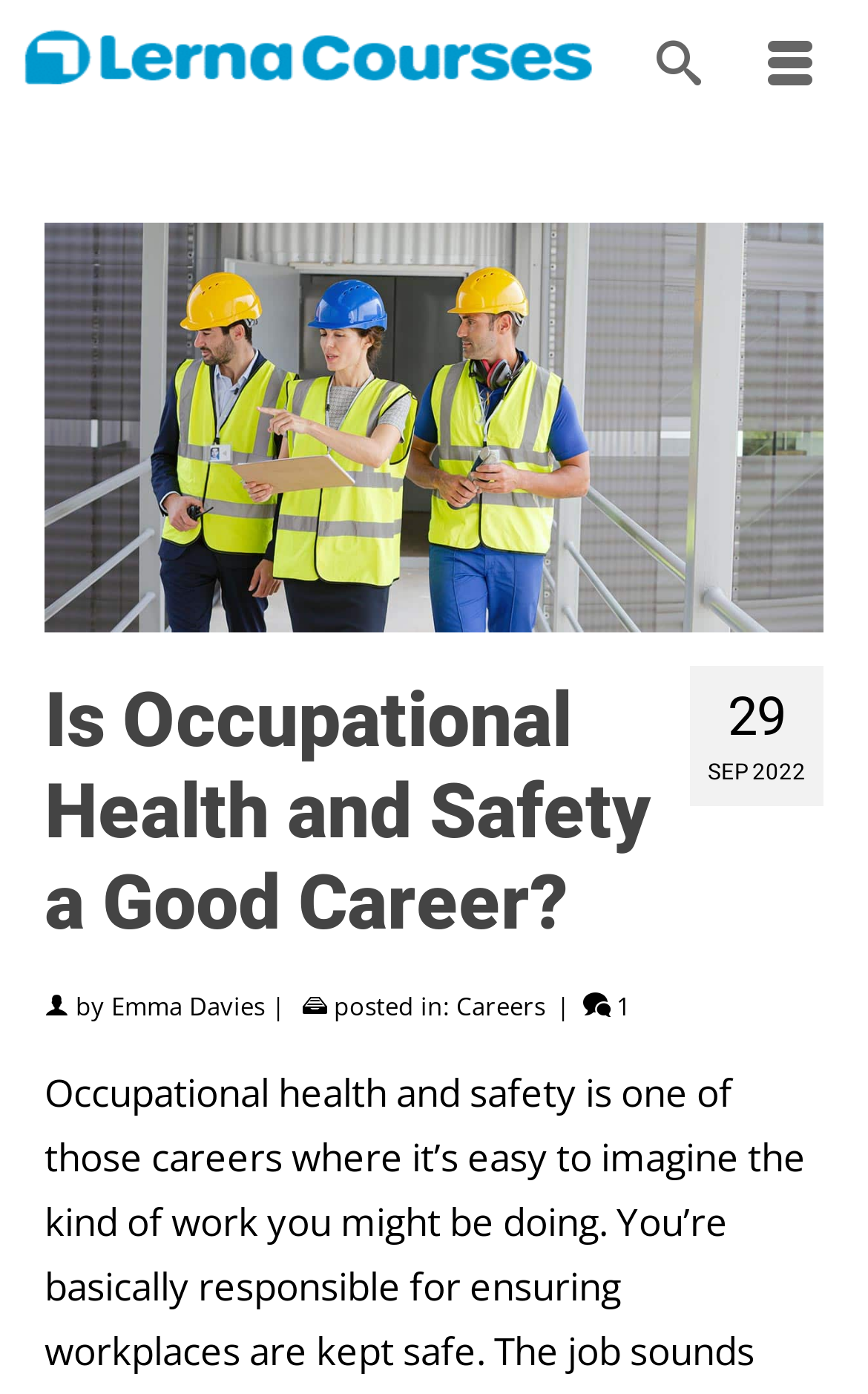What is the category of the article?
Answer the question with just one word or phrase using the image.

Careers